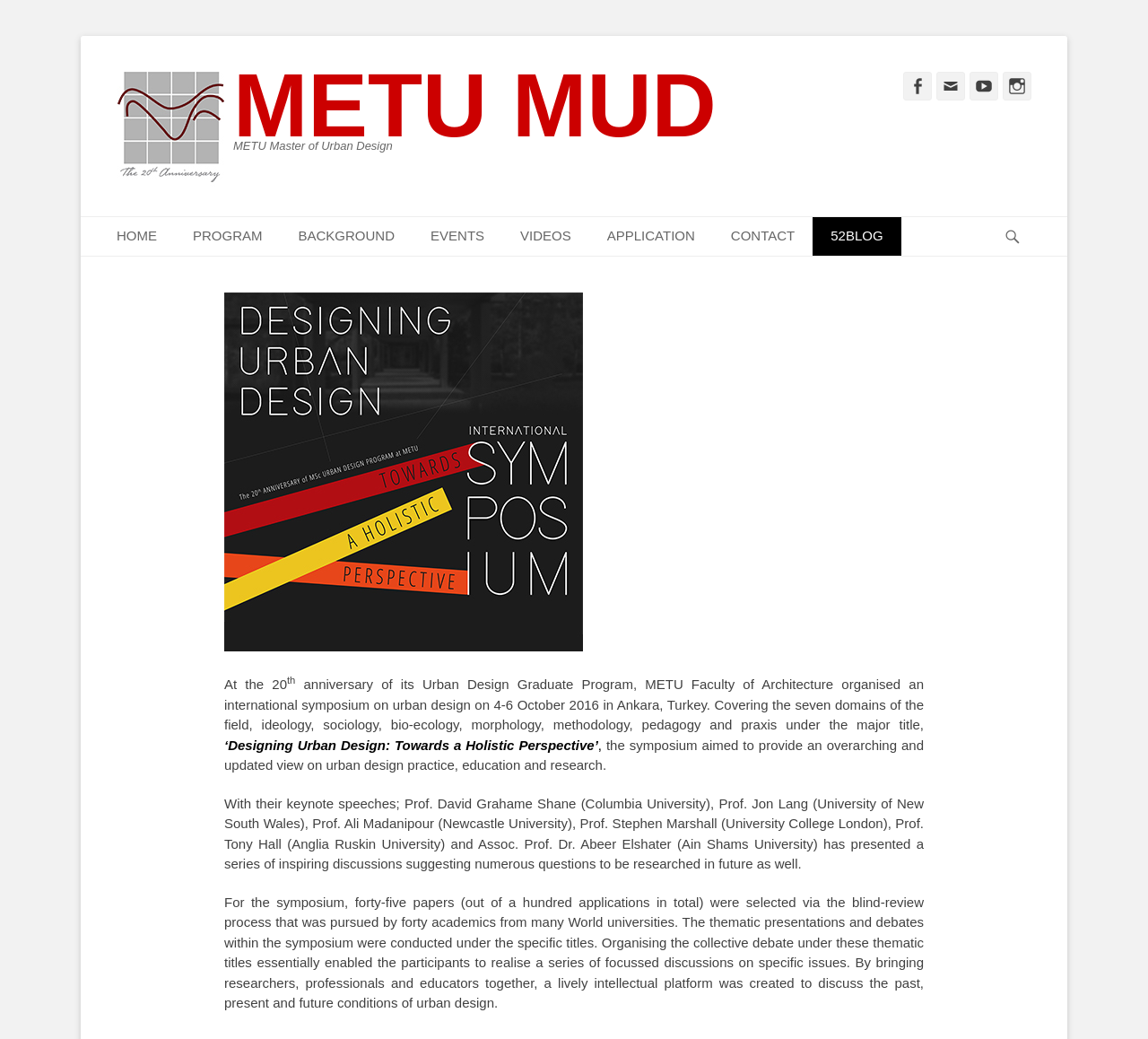How many papers were selected for the symposium?
Using the information presented in the image, please offer a detailed response to the question.

According to the text content, forty-five papers were selected out of a hundred applications via a blind-review process.